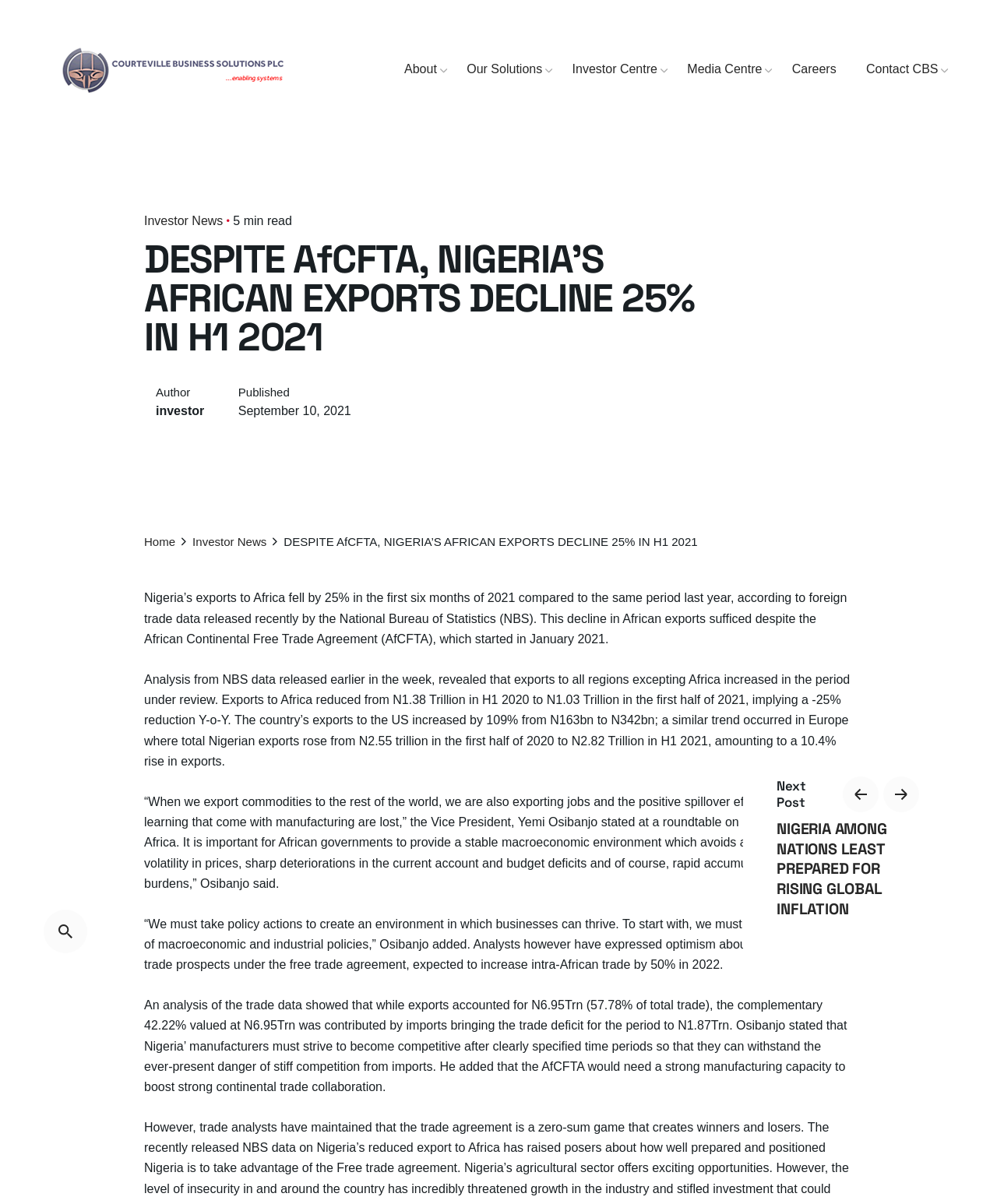Locate the bounding box coordinates for the element described below: "parent_node: Skip to content". The coordinates must be four float values between 0 and 1, formatted as [left, top, right, bottom].

[0.044, 0.755, 0.088, 0.792]